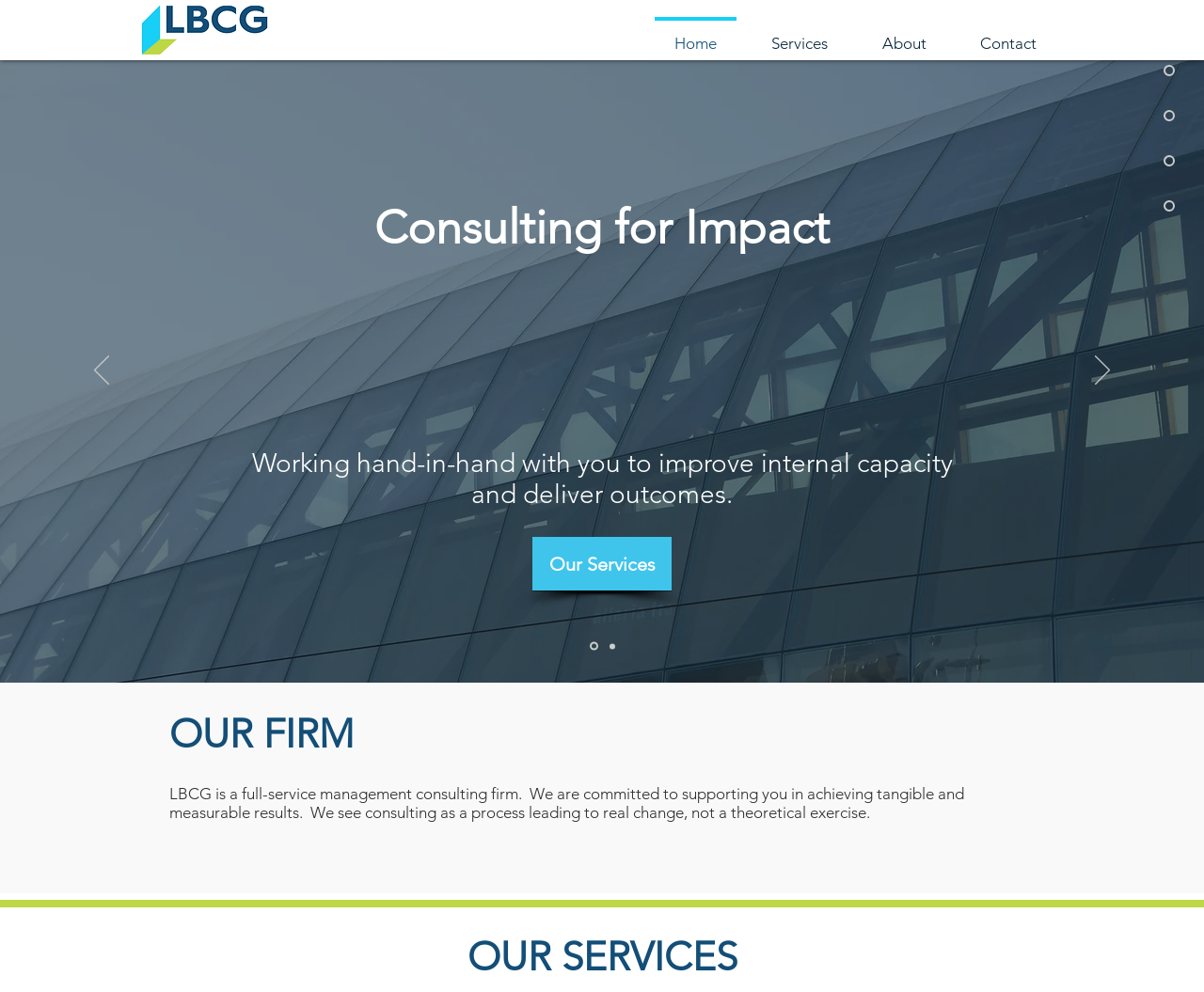What is the title of the slideshow?
Based on the screenshot, provide a one-word or short-phrase response.

Consulting for Impact